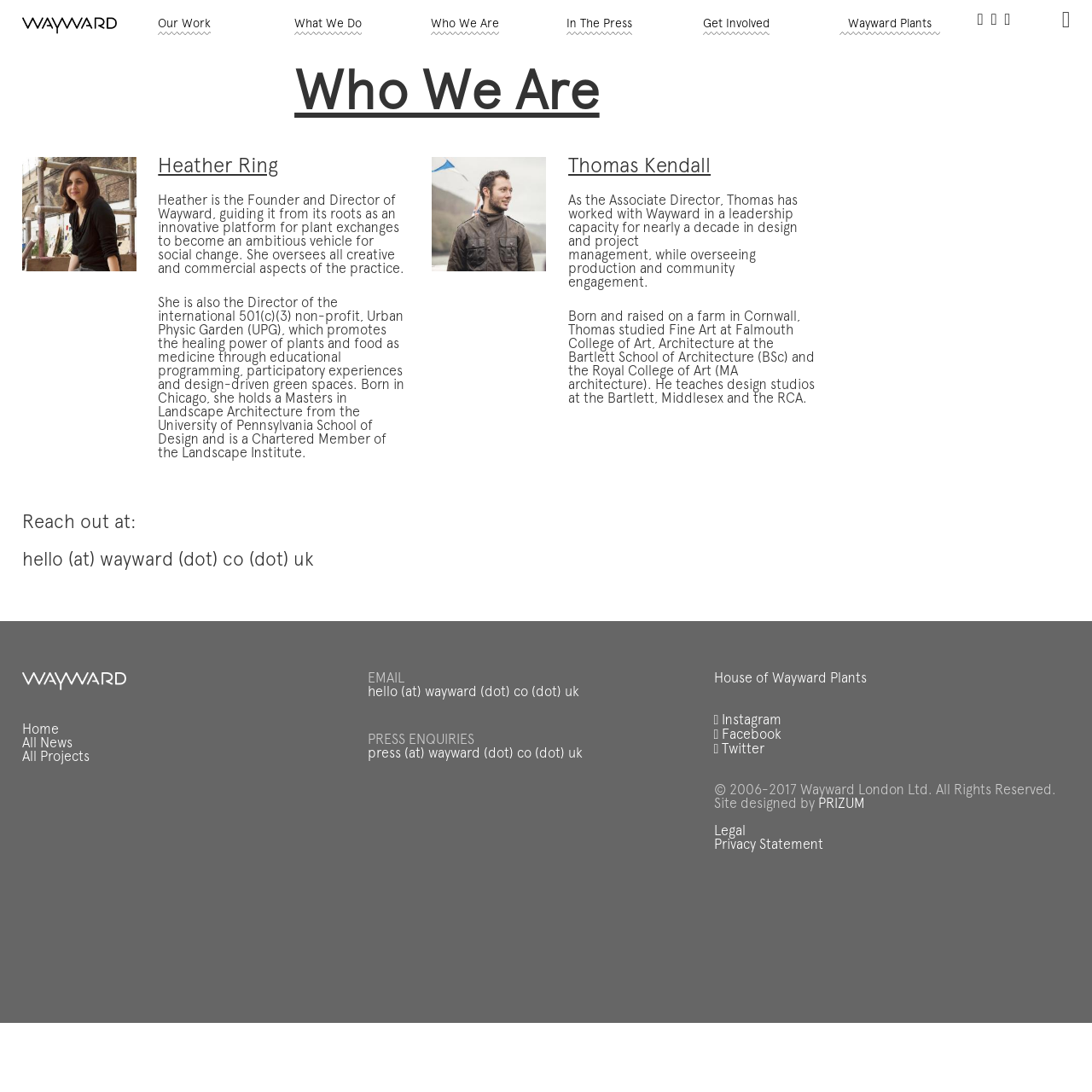Specify the bounding box coordinates of the area to click in order to follow the given instruction: "Click on the 'Home' link."

[0.02, 0.016, 0.106, 0.031]